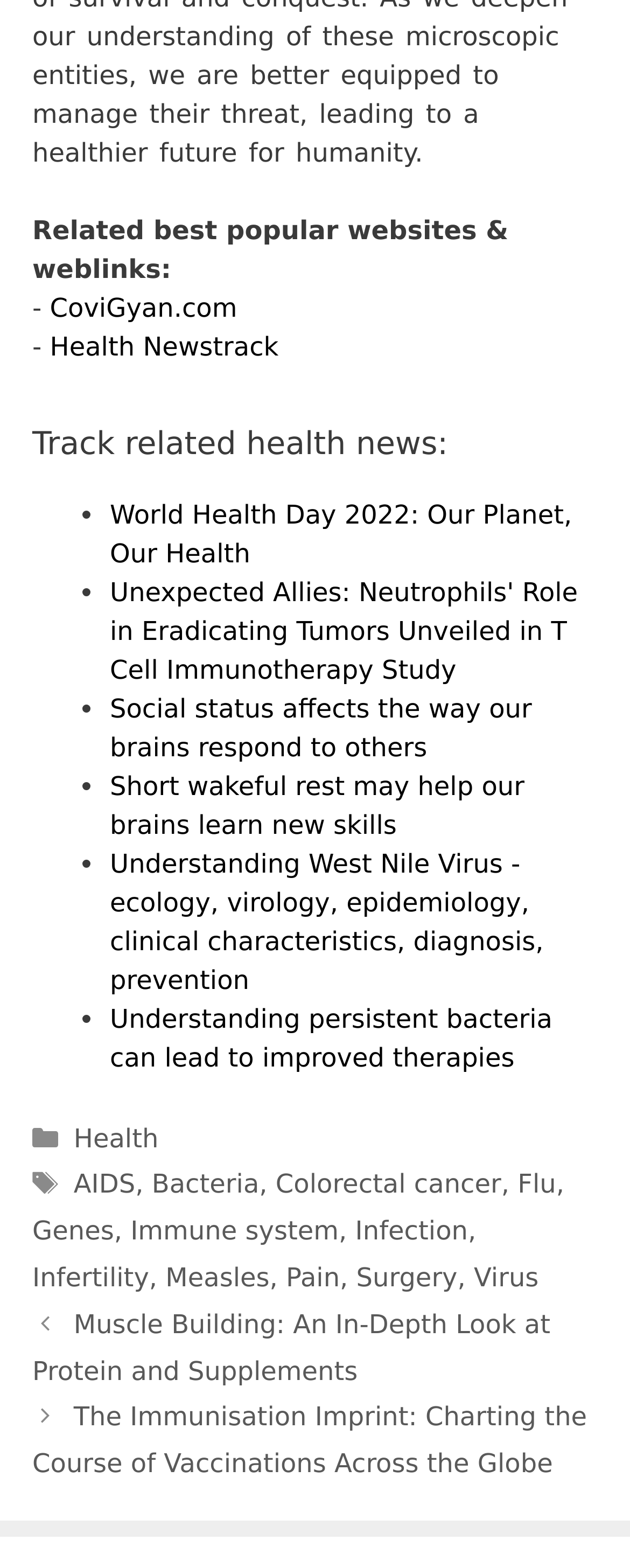Please specify the bounding box coordinates for the clickable region that will help you carry out the instruction: "View the post 'Muscle Building: An In-Depth Look at Protein and Supplements'".

[0.051, 0.834, 0.874, 0.884]